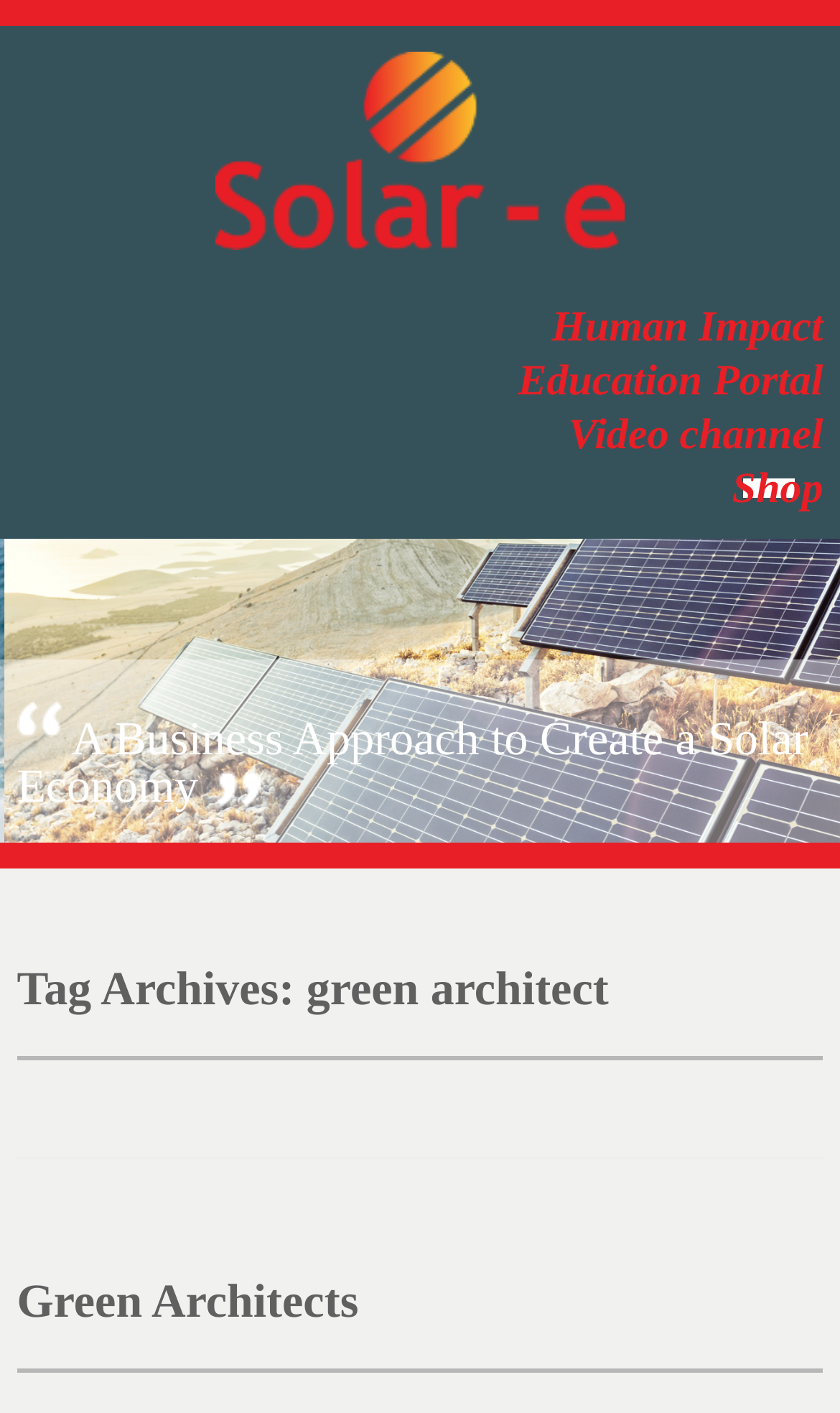Please specify the bounding box coordinates of the region to click in order to perform the following instruction: "print the page".

None